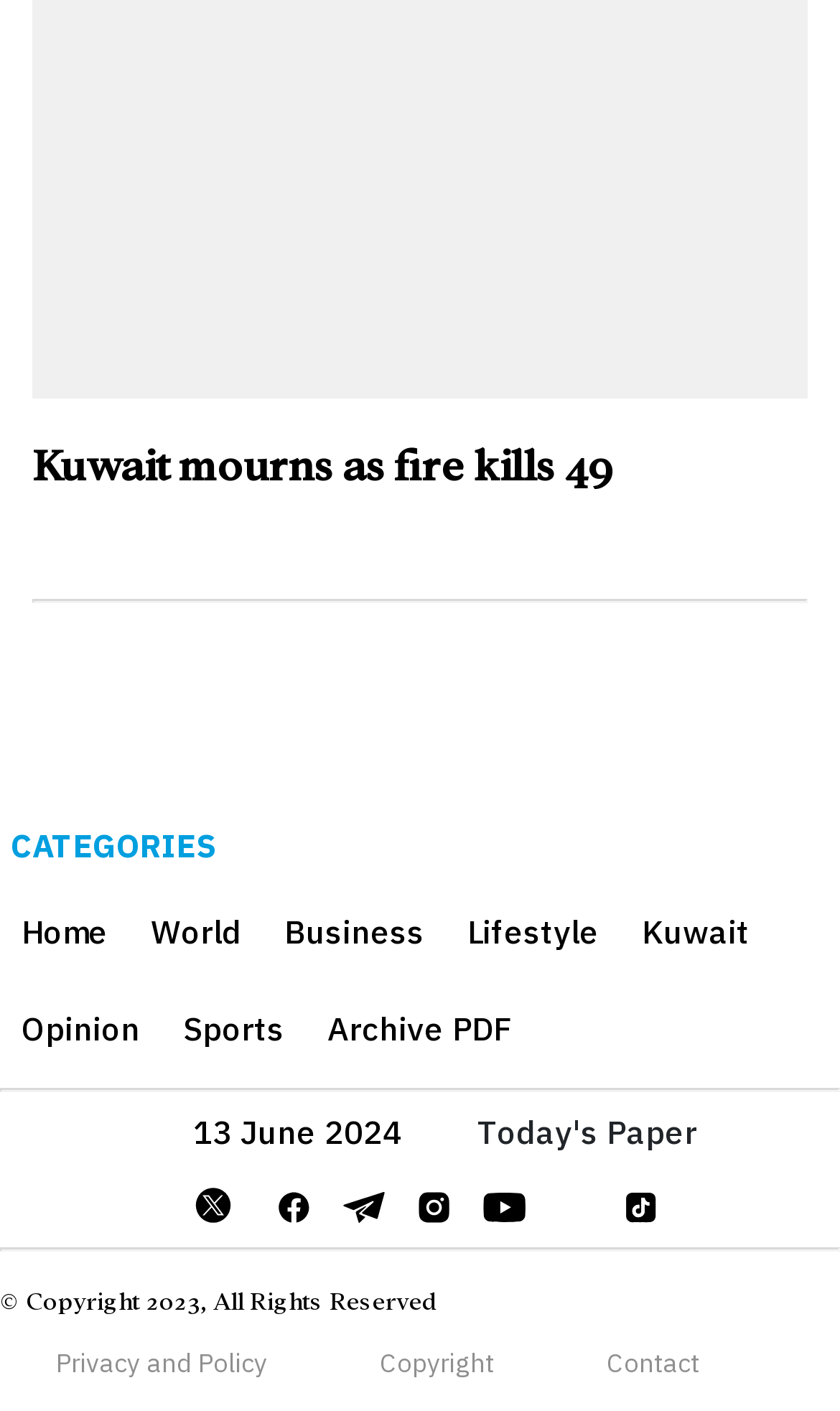Can you find the bounding box coordinates for the element to click on to achieve the instruction: "Follow on Twitter"?

[0.219, 0.835, 0.29, 0.871]